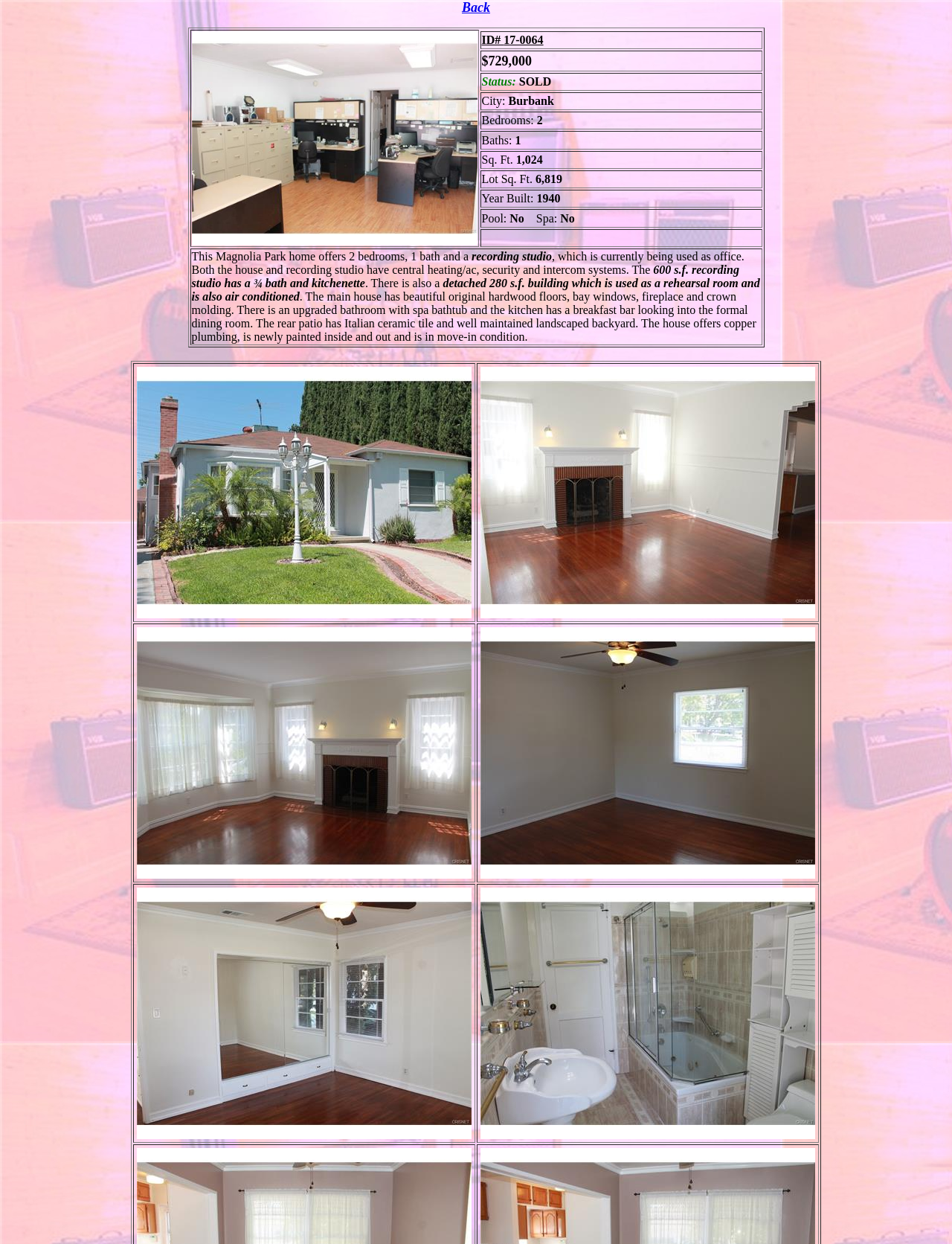Summarize the webpage comprehensively, mentioning all visible components.

This webpage is about a home with a recording studio for sale. At the top, there is a "Back" link. Below it, there is a table with a grid of information about the property. On the left side of the table, there is an image. The grid has multiple rows, each containing information about the property, such as its ID, price, status, city, number of bedrooms and bathrooms, square footage, and year built. 

Below the table, there is a detailed description of the property, which mentions its features, including a recording studio, central heating and air conditioning, security and intercom systems, hardwood floors, bay windows, a fireplace, and a landscaped backyard.

Further down, there are three rows of images, with two images in each row. These images likely show different views of the property.